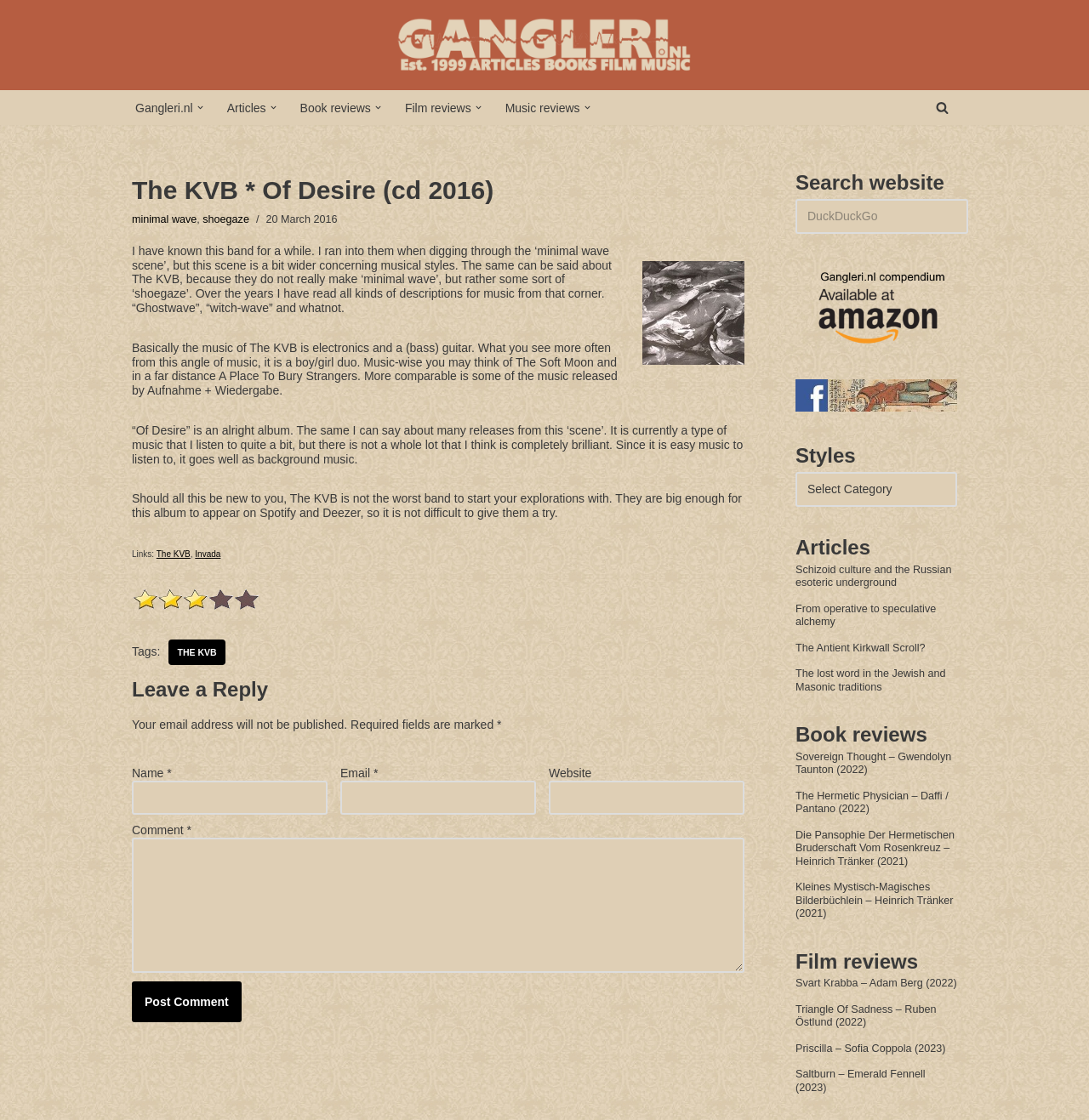Refer to the image and offer a detailed explanation in response to the question: What is the genre of music associated with The KVB?

The answer can be found in the text 'Over the years I have read all kinds of descriptions for music from that corner. “Ghostwave”, “witch-wave” and whatnot. Basically the music of The KVB is electronics and a (bass) guitar. What you see more often from this angle of music, it is a boy/girl duo.' which mentions shoegaze as one of the genres associated with The KVB.